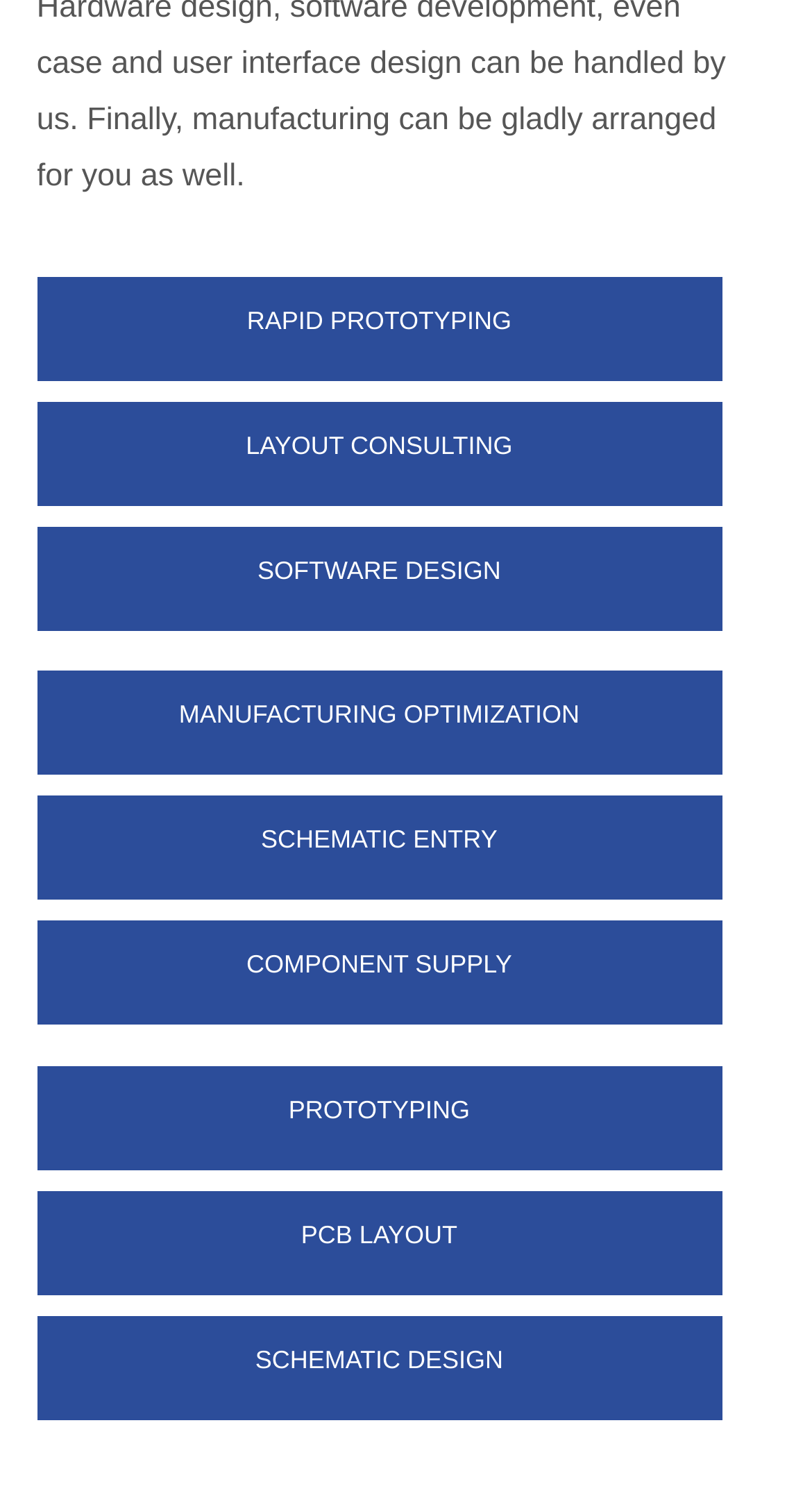Could you determine the bounding box coordinates of the clickable element to complete the instruction: "learn about MANUFACTURING OPTIMIZATION"? Provide the coordinates as four float numbers between 0 and 1, i.e., [left, top, right, bottom].

[0.045, 0.45, 0.889, 0.52]